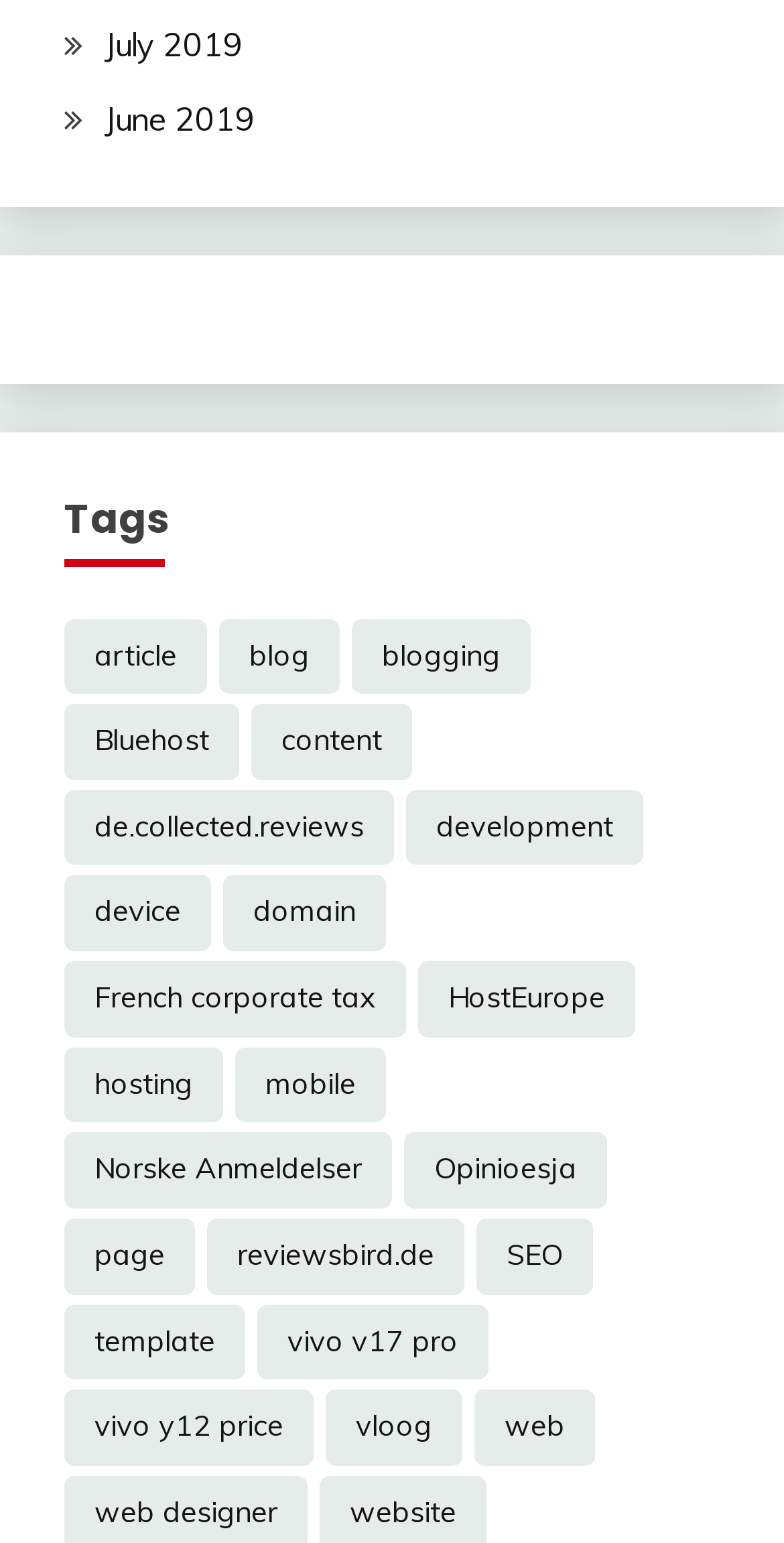Find the bounding box coordinates for the HTML element described in this sentence: "June 2019". Provide the coordinates as four float numbers between 0 and 1, in the format [left, top, right, bottom].

[0.133, 0.064, 0.326, 0.09]